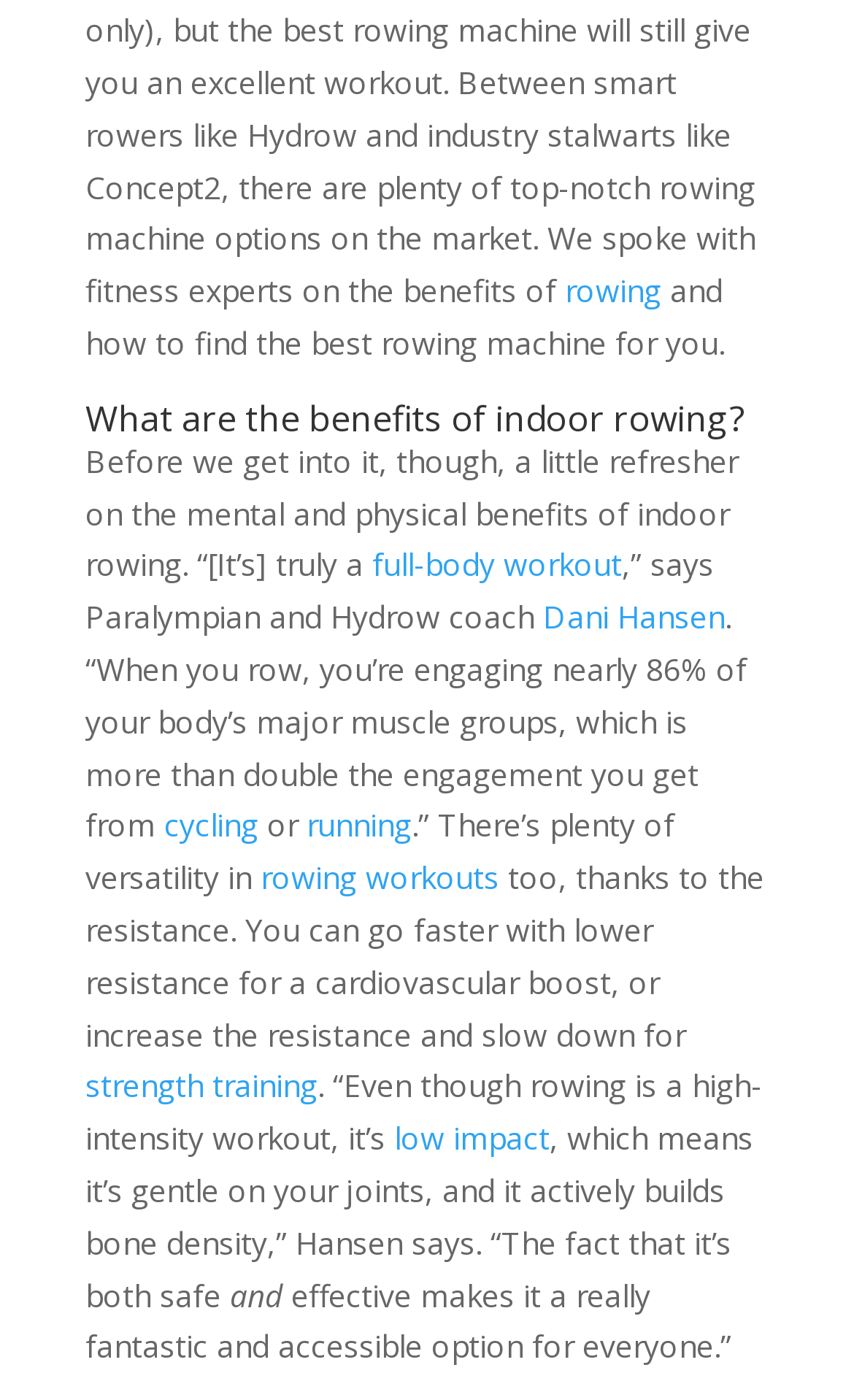Please find the bounding box coordinates of the element that needs to be clicked to perform the following instruction: "Click on the link to learn about full-body workout". The bounding box coordinates should be four float numbers between 0 and 1, represented as [left, top, right, bottom].

[0.436, 0.389, 0.728, 0.418]